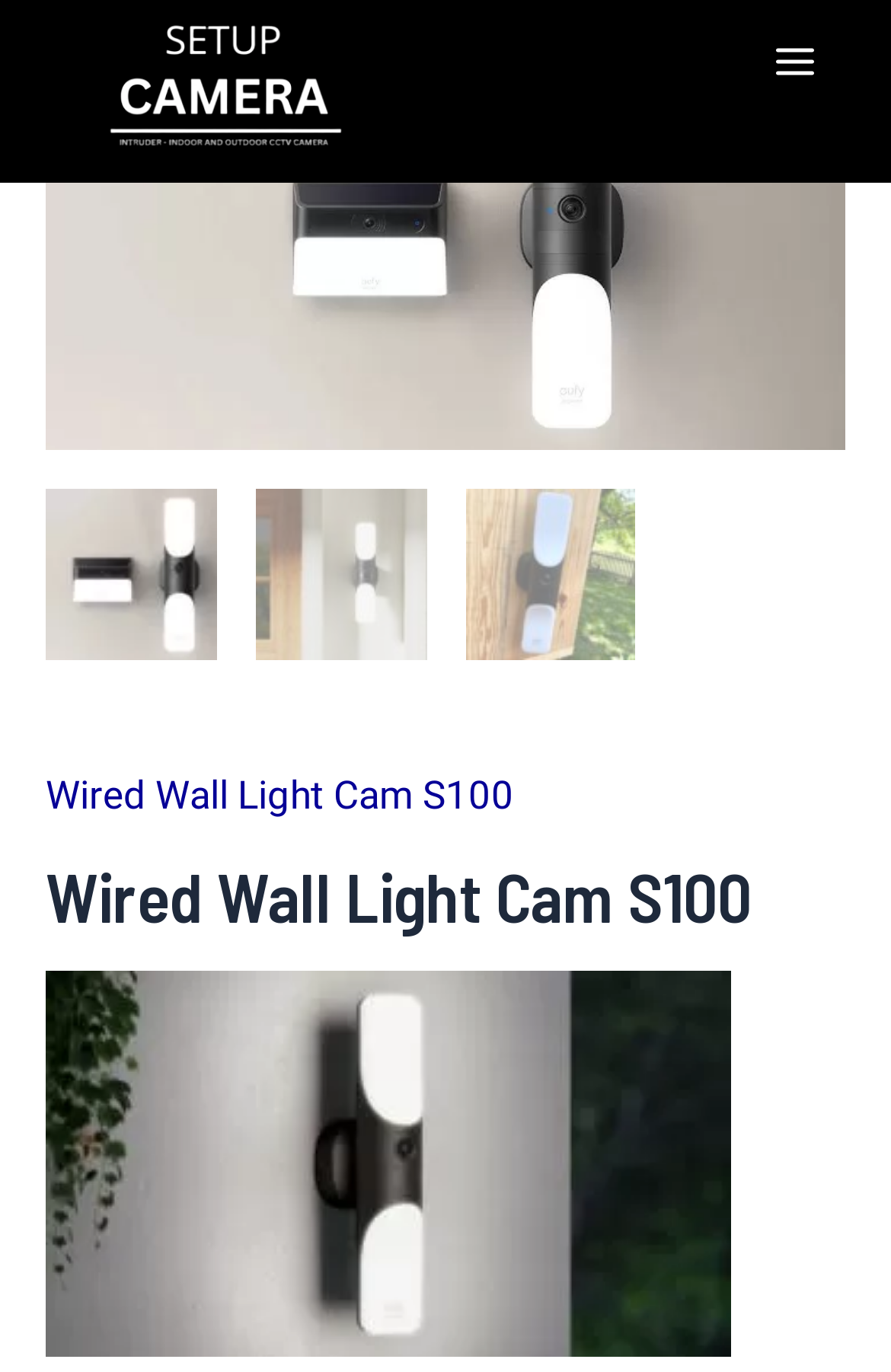Determine the bounding box for the HTML element described here: "🔍". The coordinates should be given as [left, top, right, bottom] with each number being a float between 0 and 1.

[0.813, 0.028, 0.905, 0.088]